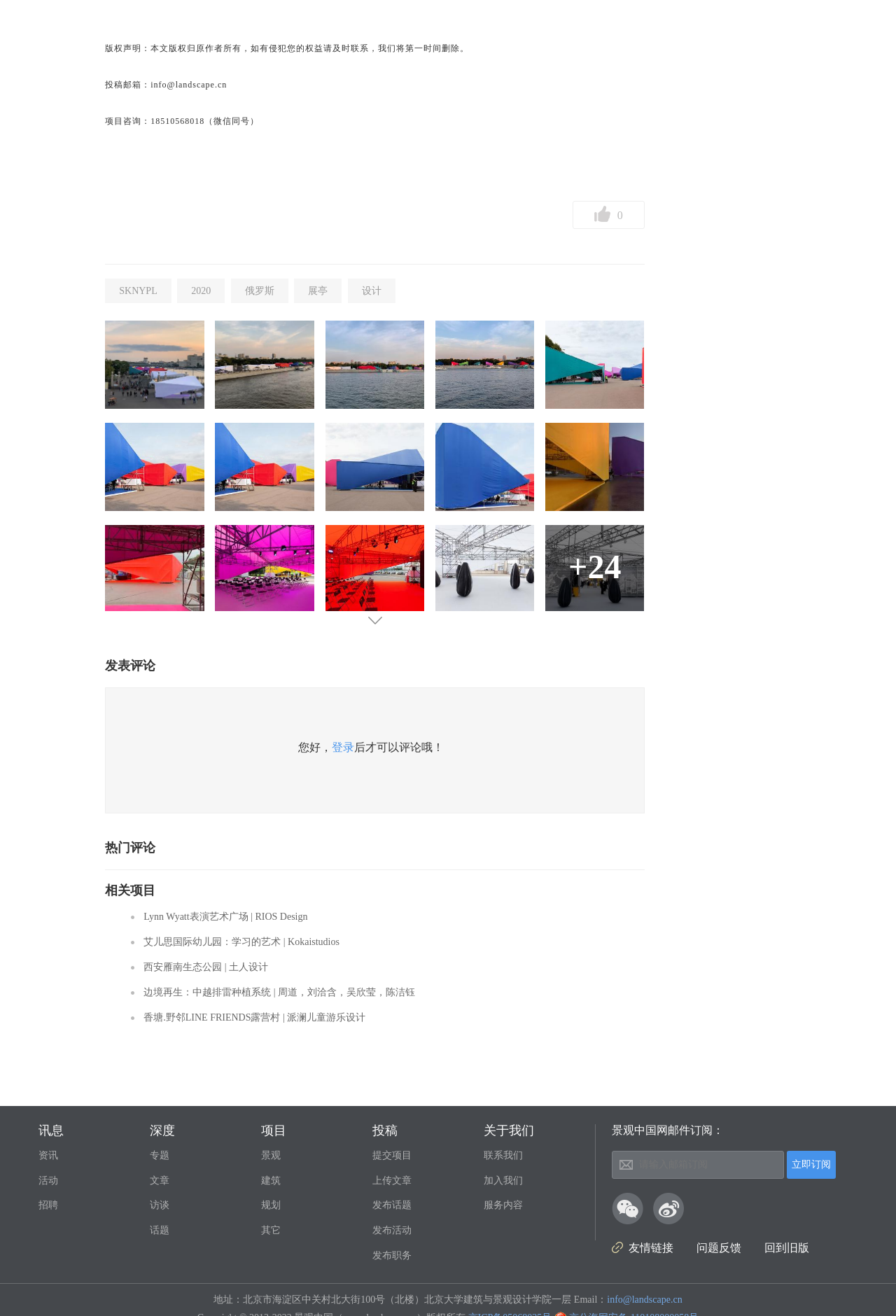Please identify the bounding box coordinates of the region to click in order to complete the given instruction: "Check the information". The coordinates should be four float numbers between 0 and 1, i.e., [left, top, right, bottom].

[0.043, 0.854, 0.167, 0.865]